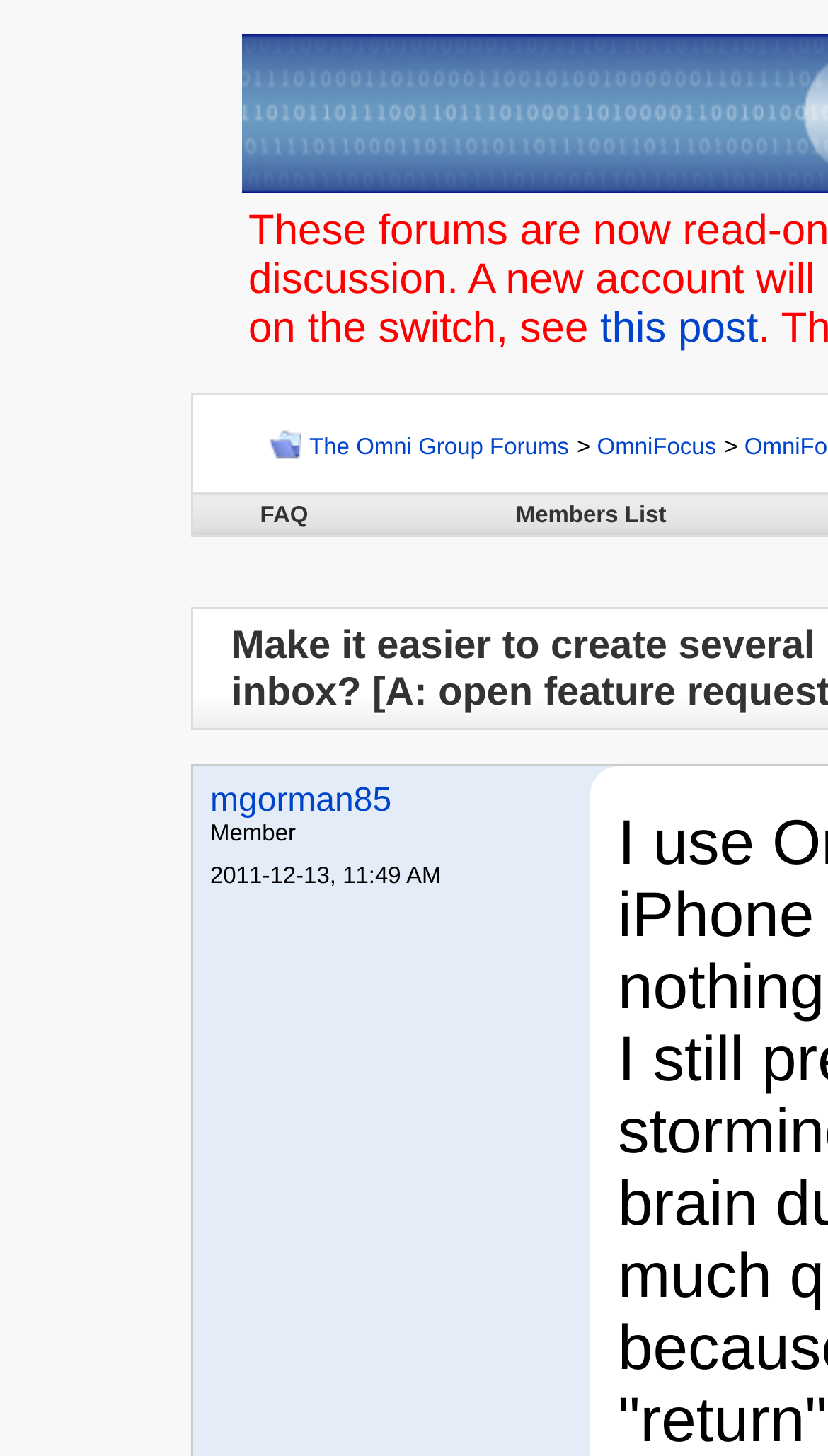Determine the bounding box coordinates for the HTML element described here: "The Omni Group Forums".

[0.374, 0.298, 0.687, 0.316]